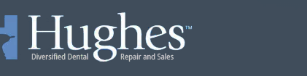Detail the scene shown in the image extensively.

The image features the logo of Hughes Dental, a company specializing in diversified dental repair and sales. The logo prominently displays the name "Hughes" in a modern, uppercase font, complemented by a tagline that highlights their expertise in dental services. The background is a dark color, enhancing the visibility of the text, and the overall design conveys a professional and trustworthy image, suitable for a business in the dental sector. This branding effectively communicates the company's commitment to quality and reliability in dental repairs and sales.